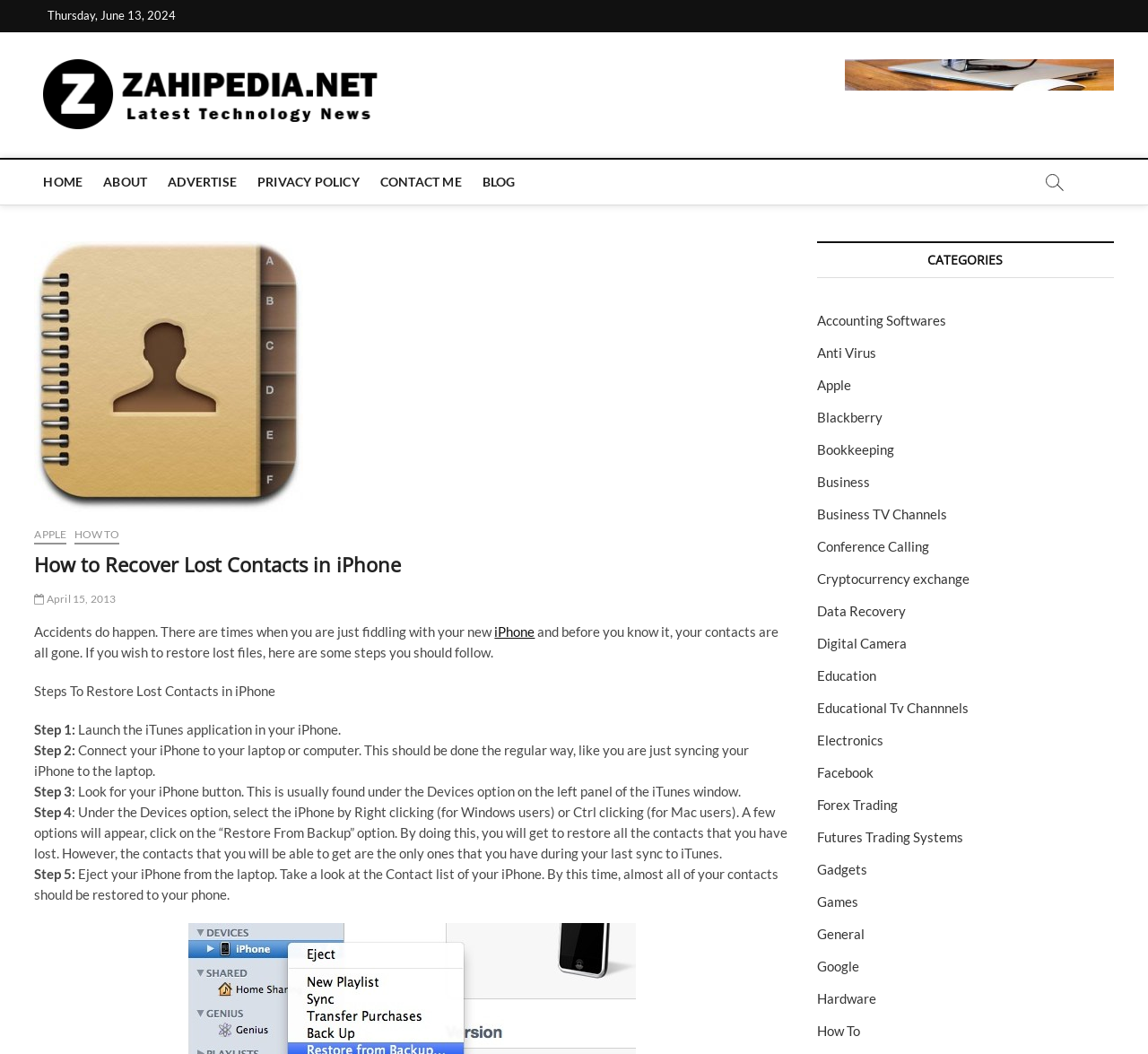Locate the bounding box of the UI element described by: "Electronics" in the given webpage screenshot.

[0.711, 0.694, 0.769, 0.71]